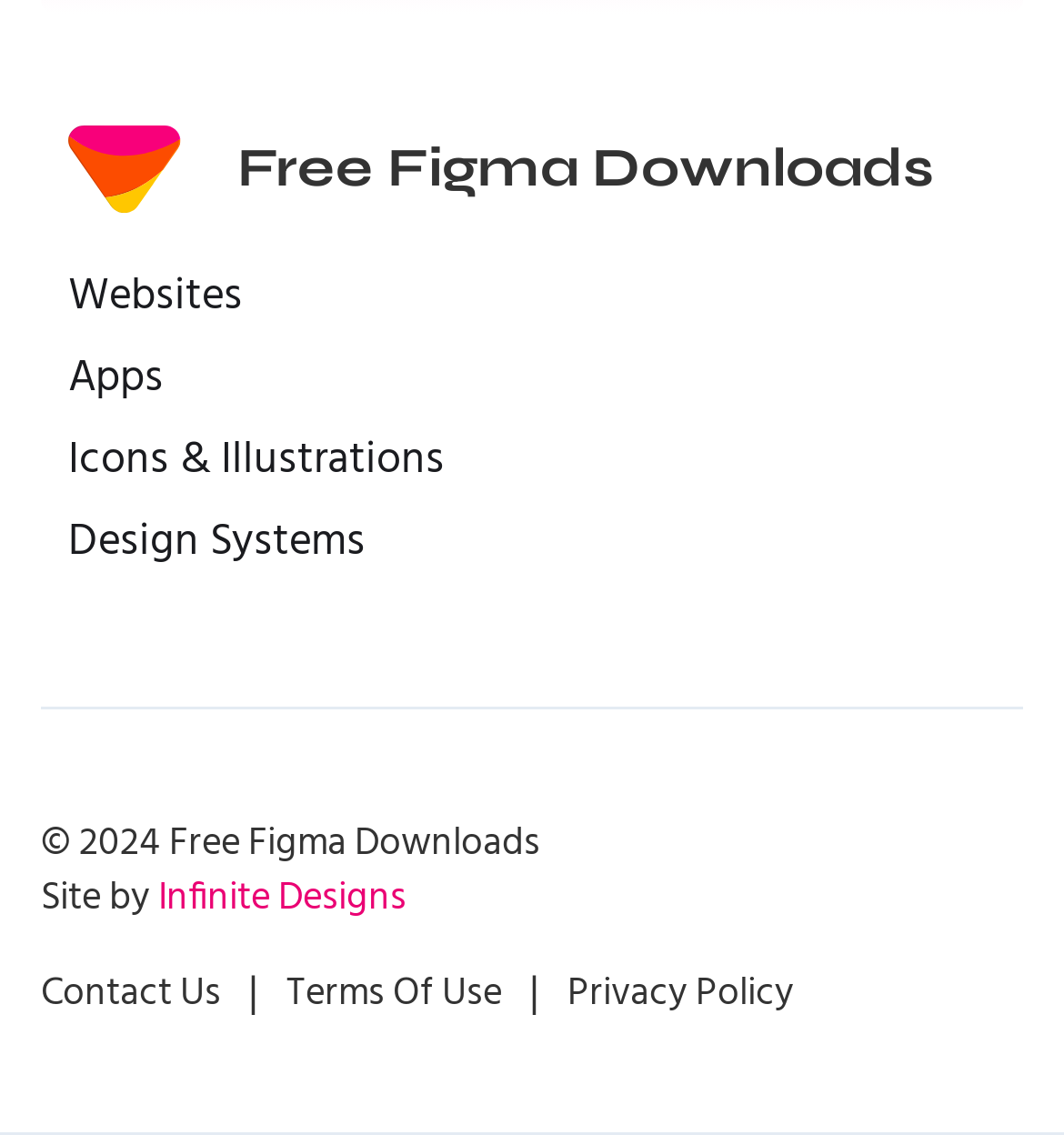Answer the following inquiry with a single word or phrase:
What is the name of the website?

Free Figma Downloads